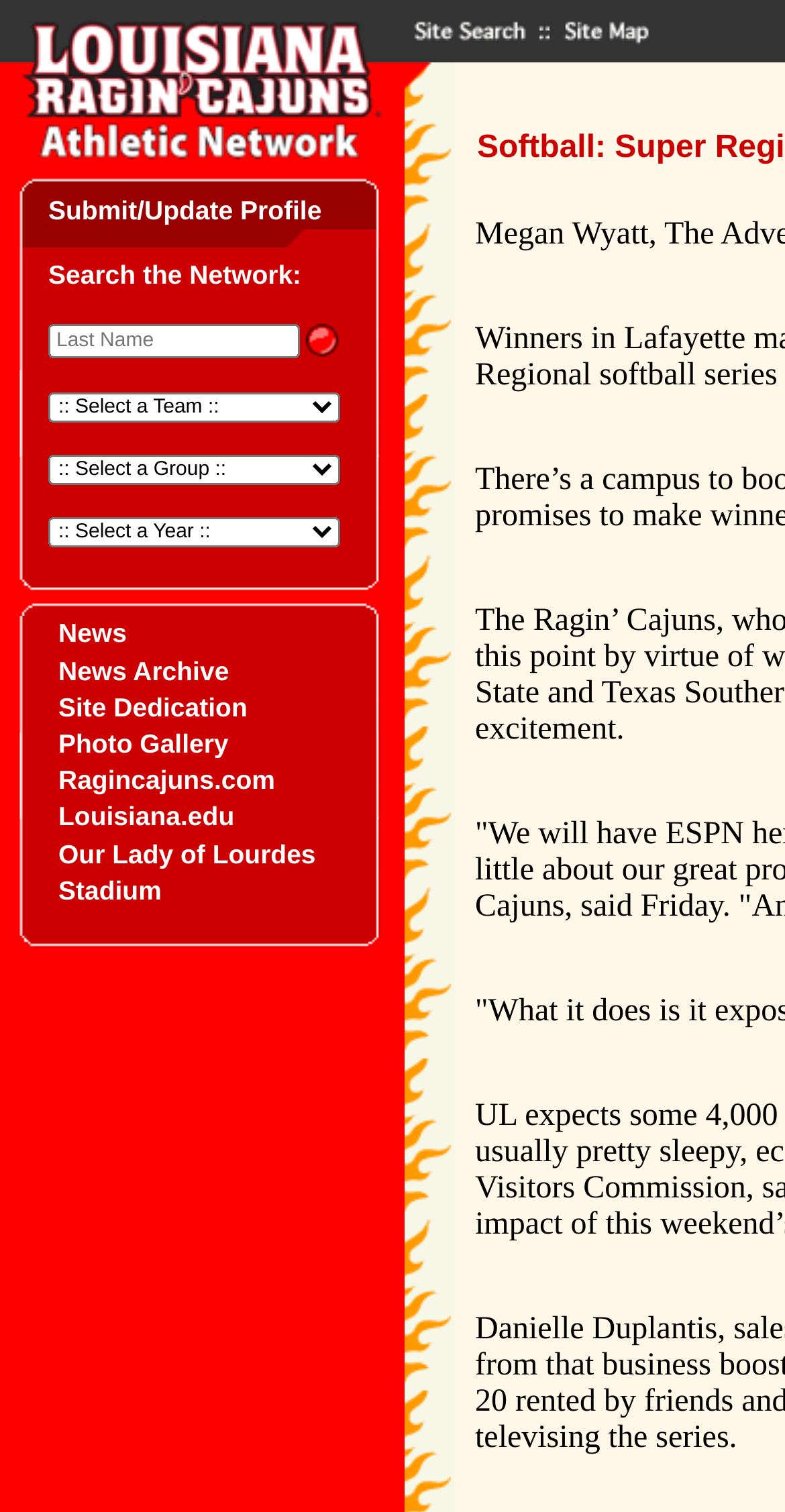Provide an in-depth caption for the webpage.

This webpage appears to be a university or college website, possibly related to athletics. At the top, there are three navigation links: "home", "sitesearch", and "sitemap", each accompanied by an image. Below these links, there is a table with multiple rows and columns. 

In the first row, there is a link to "home" with an image, followed by a table with multiple rows. The first row of this table has a cell with a non-breaking space character, followed by a cell with a link to "Submit/Update Profile". The second row has a cell with a non-breaking space character, and the third row has a cell with a search form. 

The search form has a label "Search the Network" and several dropdown menus to select a team, group, and year. There are also text boxes to input last name and a submit button. 

Below the search form, there is a table with multiple rows and columns. The first row has a cell with a non-breaking space character, and the second row has a cell with multiple links to news articles, including "News", "News Archive", "Site Dedication", "Photo Gallery", "Ragincajuns.com", "Louisiana.edu", and "Our Lady of Lourdes Stadium".